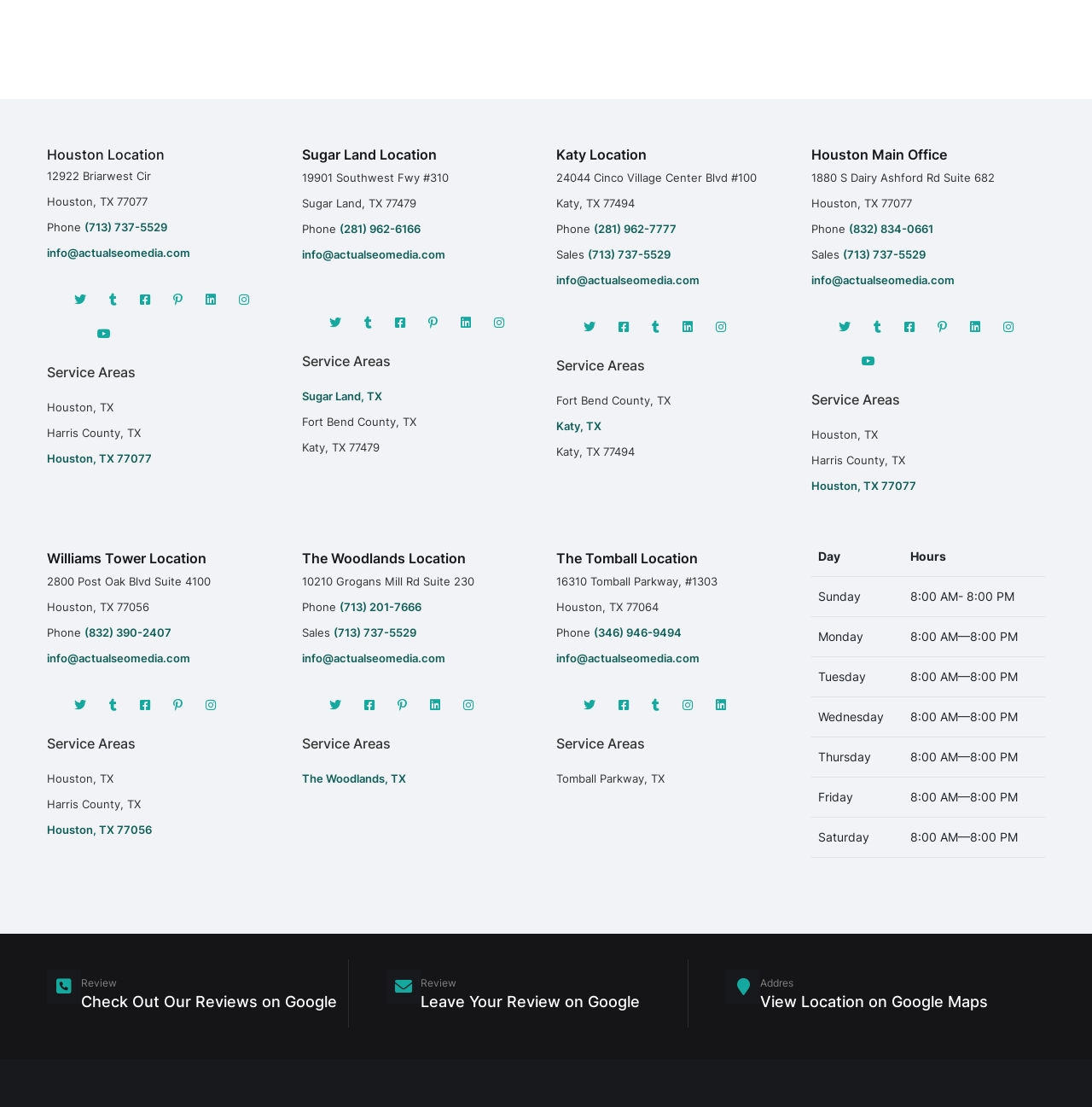Refer to the screenshot and give an in-depth answer to this question: What is the phone number of the Sugar Land Location?

I found the phone number by looking at the 'Sugar Land Location' section, where it lists the phone number as '(281) 962-6166'.